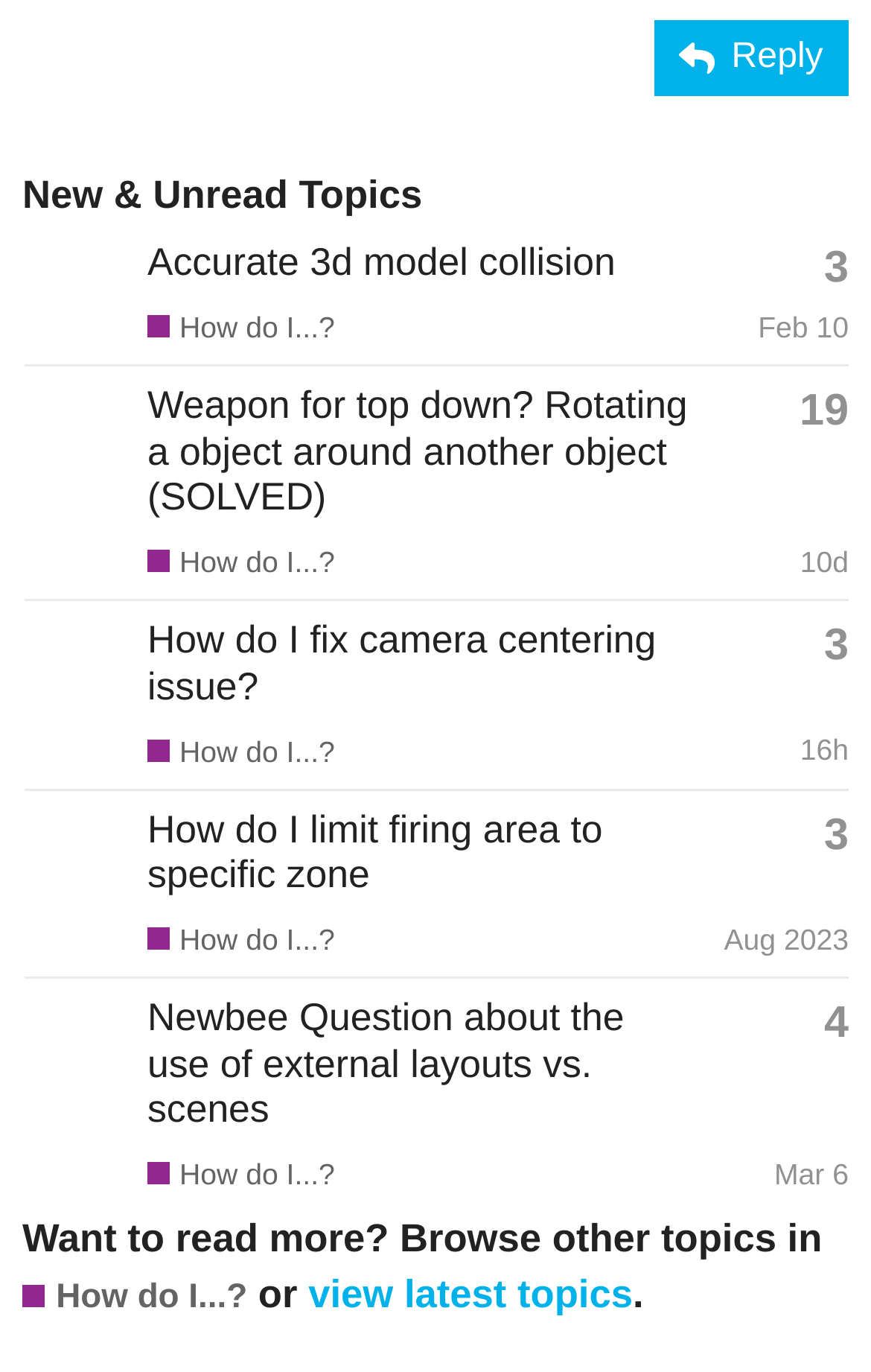Using the webpage screenshot, locate the HTML element that fits the following description and provide its bounding box: "3".

[0.946, 0.456, 0.974, 0.488]